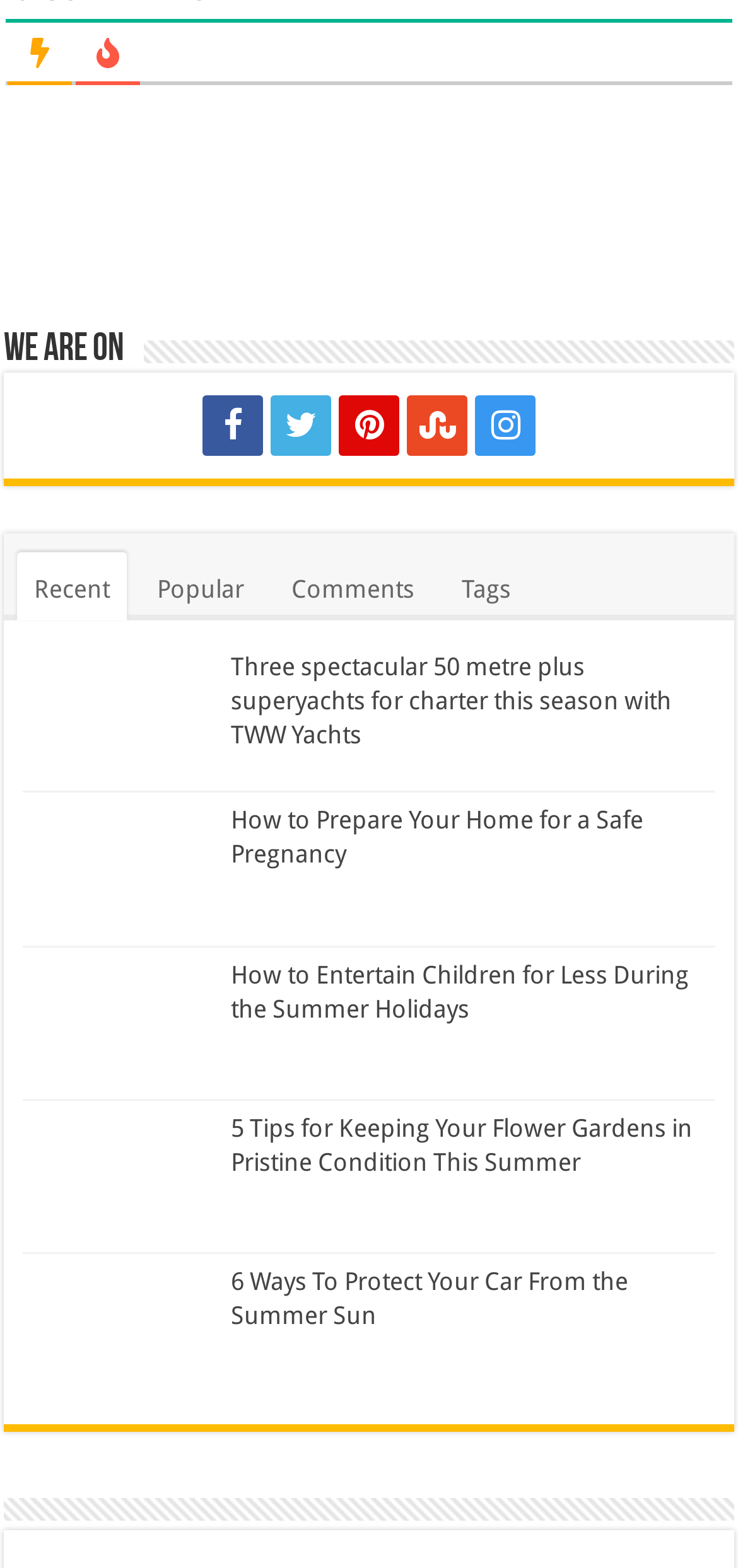What is the topic of the fifth article?
Refer to the image and give a detailed response to the question.

The fifth article is about 'Flower Gardens' which is a heading element with bounding box coordinates [0.031, 0.709, 0.969, 0.752]. The article is accompanied by an image with bounding box coordinates [0.031, 0.709, 0.287, 0.791].